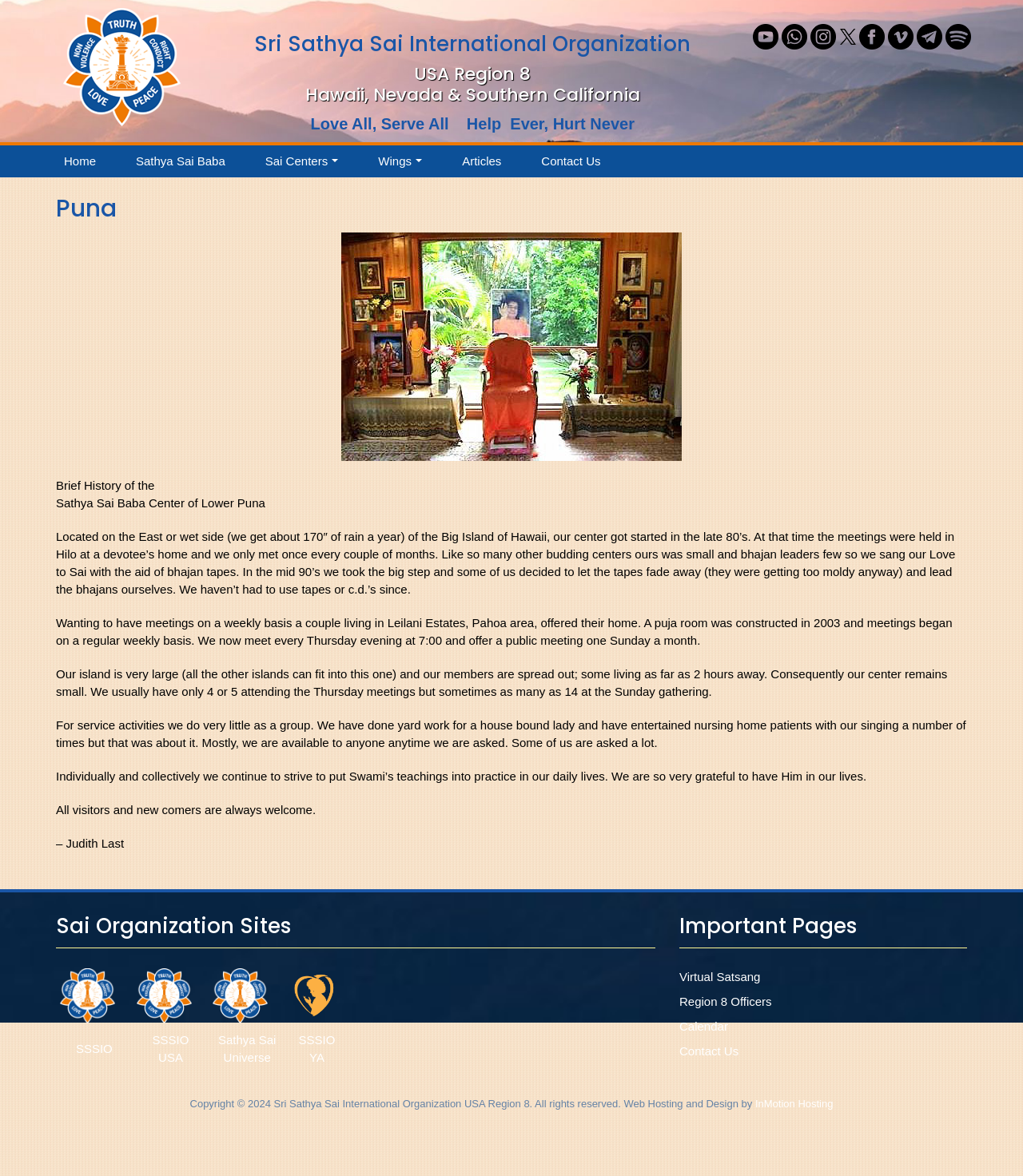What is the name of the organization?
Using the image, respond with a single word or phrase.

Sri Sathya Sai International Organization